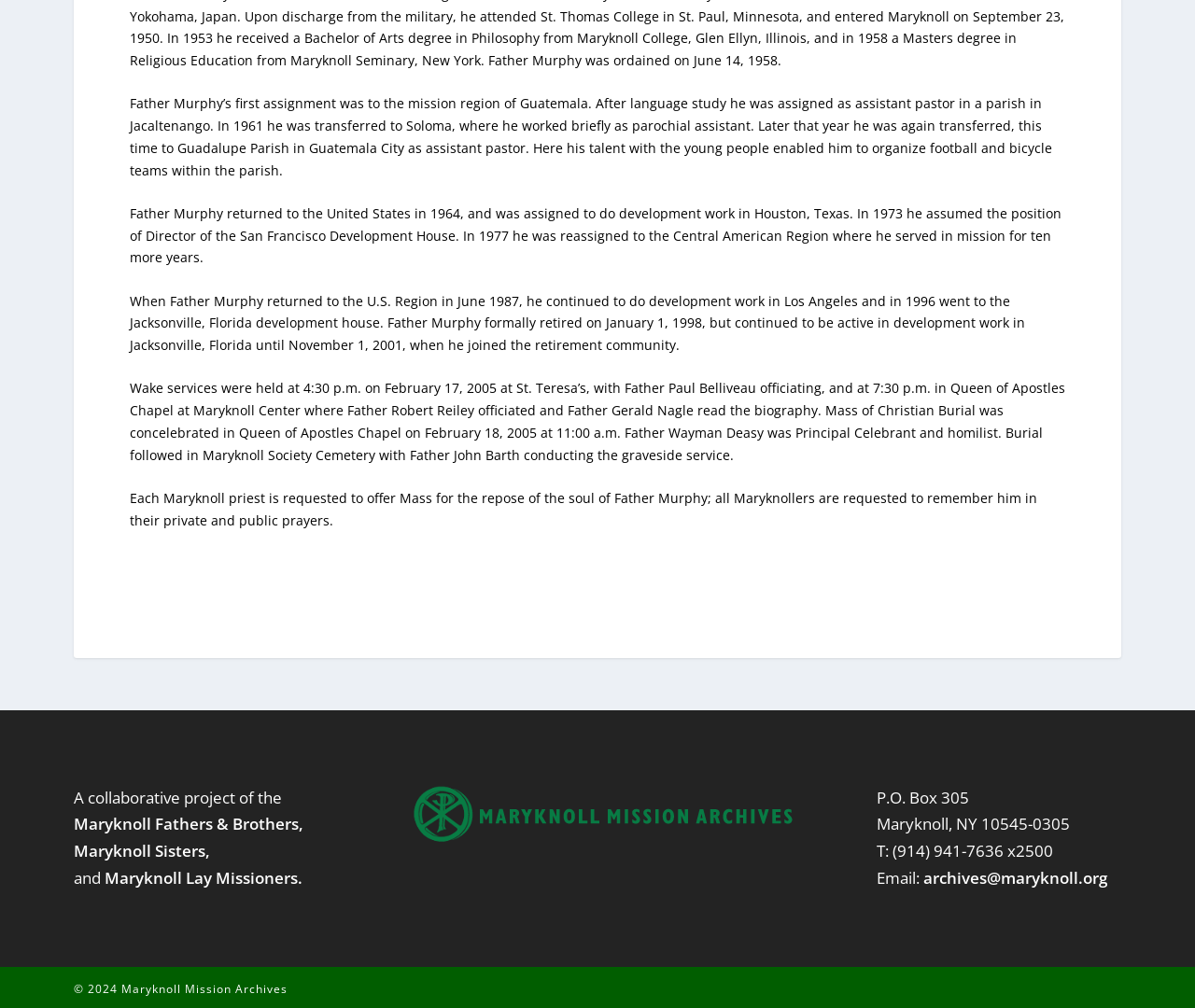Using the element description Maryknoll Fathers & Brothers,, predict the bounding box coordinates for the UI element. Provide the coordinates in (top-left x, top-left y, bottom-right x, bottom-right y) format with values ranging from 0 to 1.

[0.062, 0.778, 0.254, 0.826]